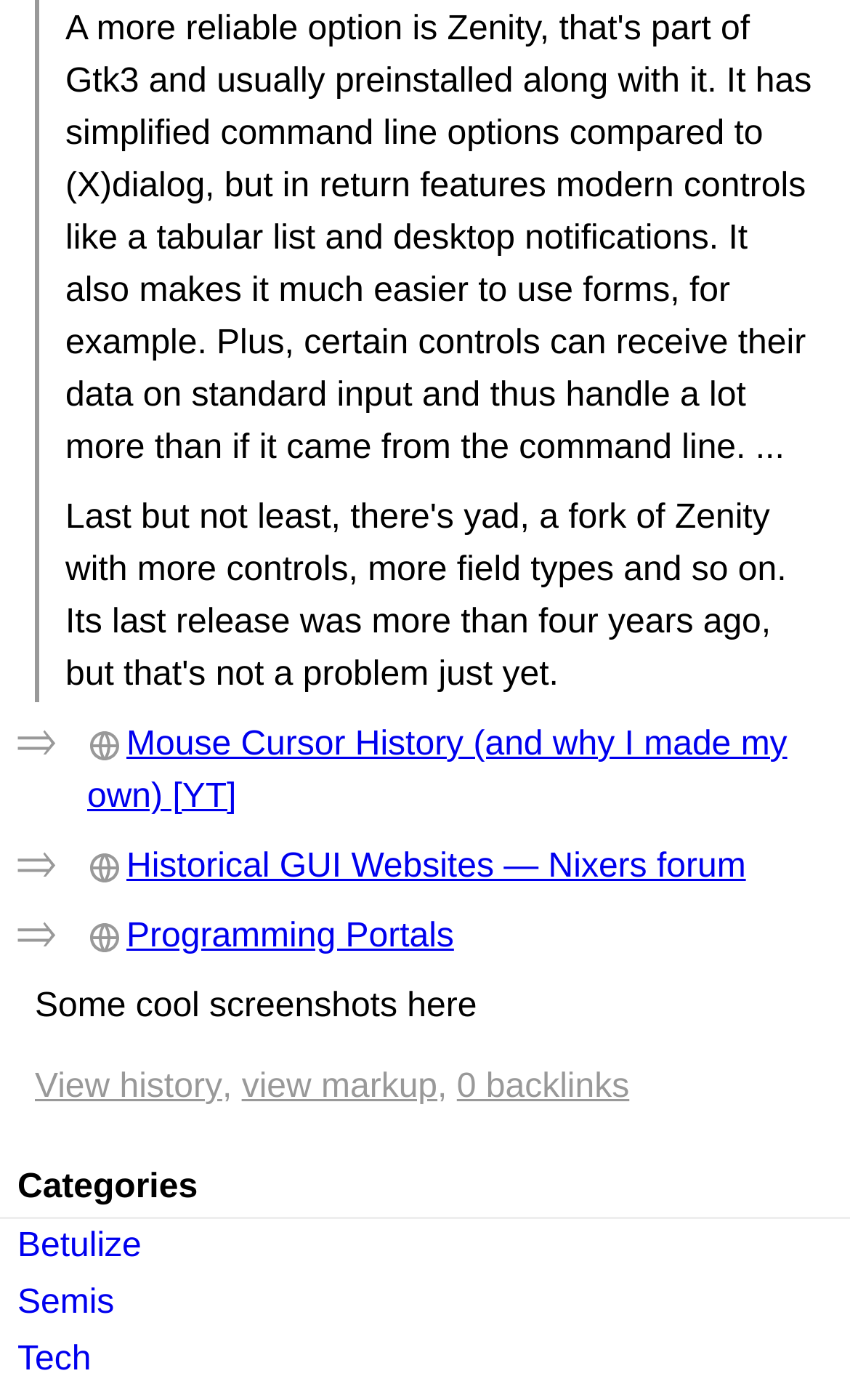Identify the bounding box coordinates of the clickable region to carry out the given instruction: "Explore the Programming Portals".

[0.103, 0.656, 0.534, 0.682]